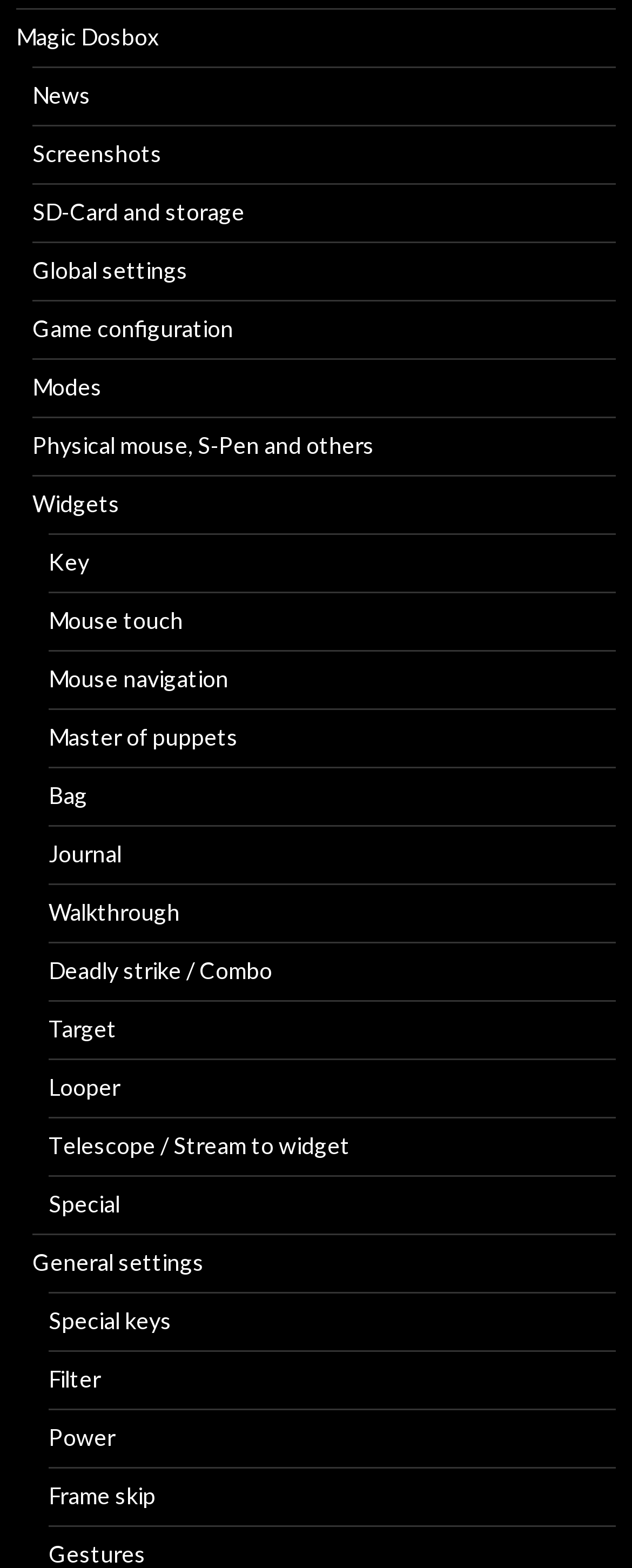Determine the bounding box coordinates of the region I should click to achieve the following instruction: "Click Magic Dosbox". Ensure the bounding box coordinates are four float numbers between 0 and 1, i.e., [left, top, right, bottom].

[0.026, 0.014, 0.251, 0.032]